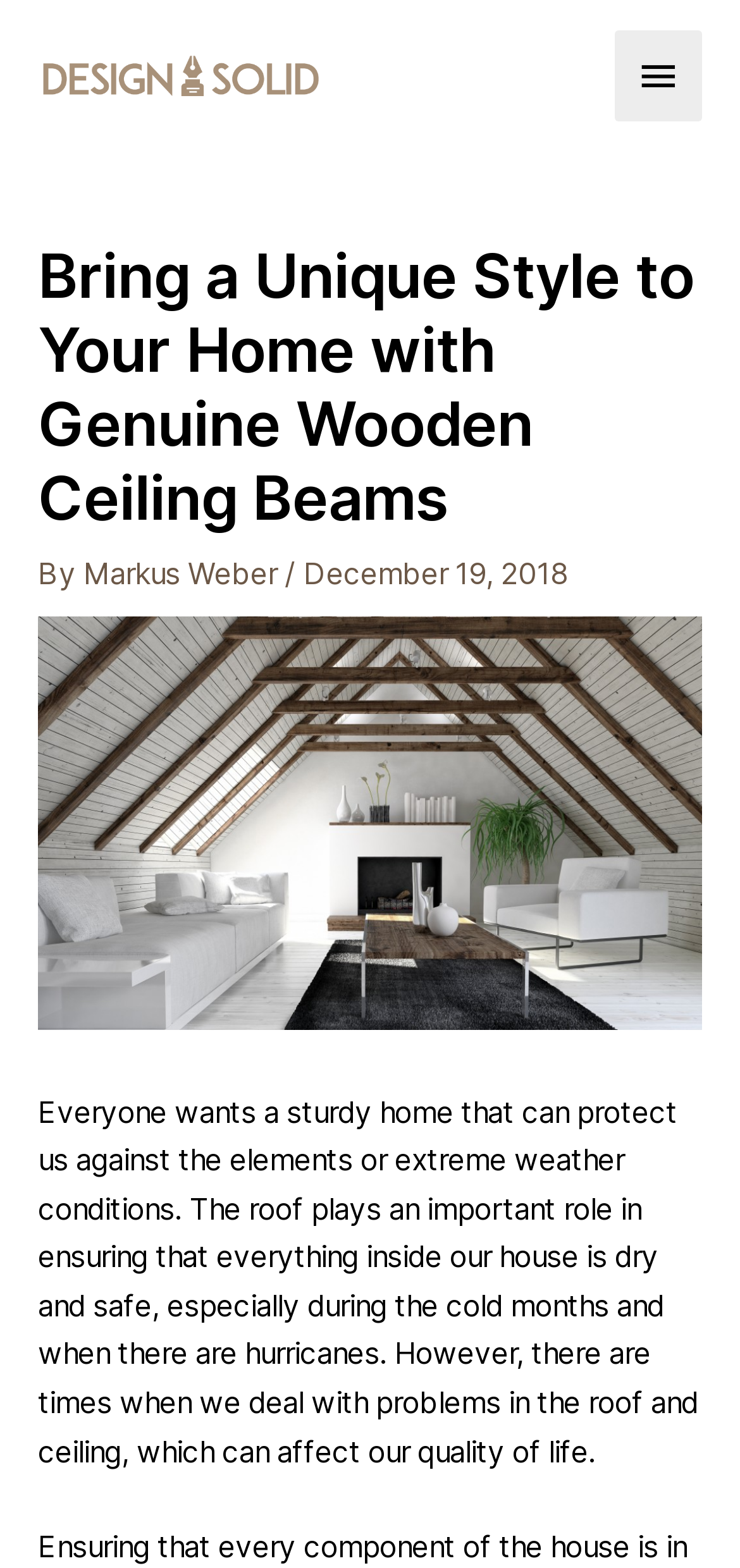What is the topic of the article?
Refer to the image and offer an in-depth and detailed answer to the question.

The topic of the article can be inferred from the heading 'Bring a Unique Style to Your Home with Genuine Wooden Ceiling Beams' and the content of the article, which discusses the importance of a sturdy home and the role of the roof and ceiling in ensuring safety and quality of life.